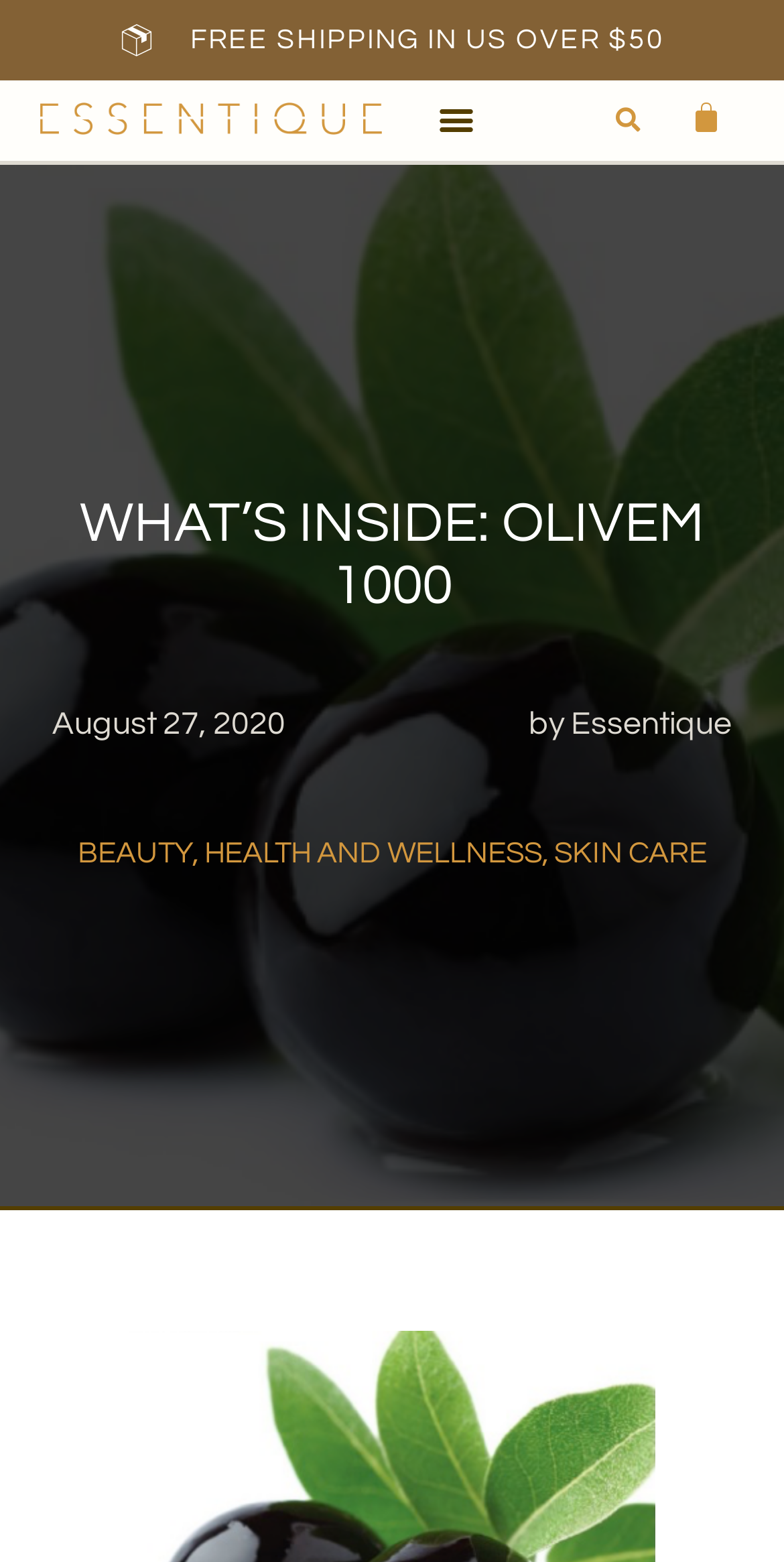Determine the bounding box coordinates of the clickable element to achieve the following action: 'Explore the beauty category'. Provide the coordinates as four float values between 0 and 1, formatted as [left, top, right, bottom].

[0.099, 0.537, 0.245, 0.557]